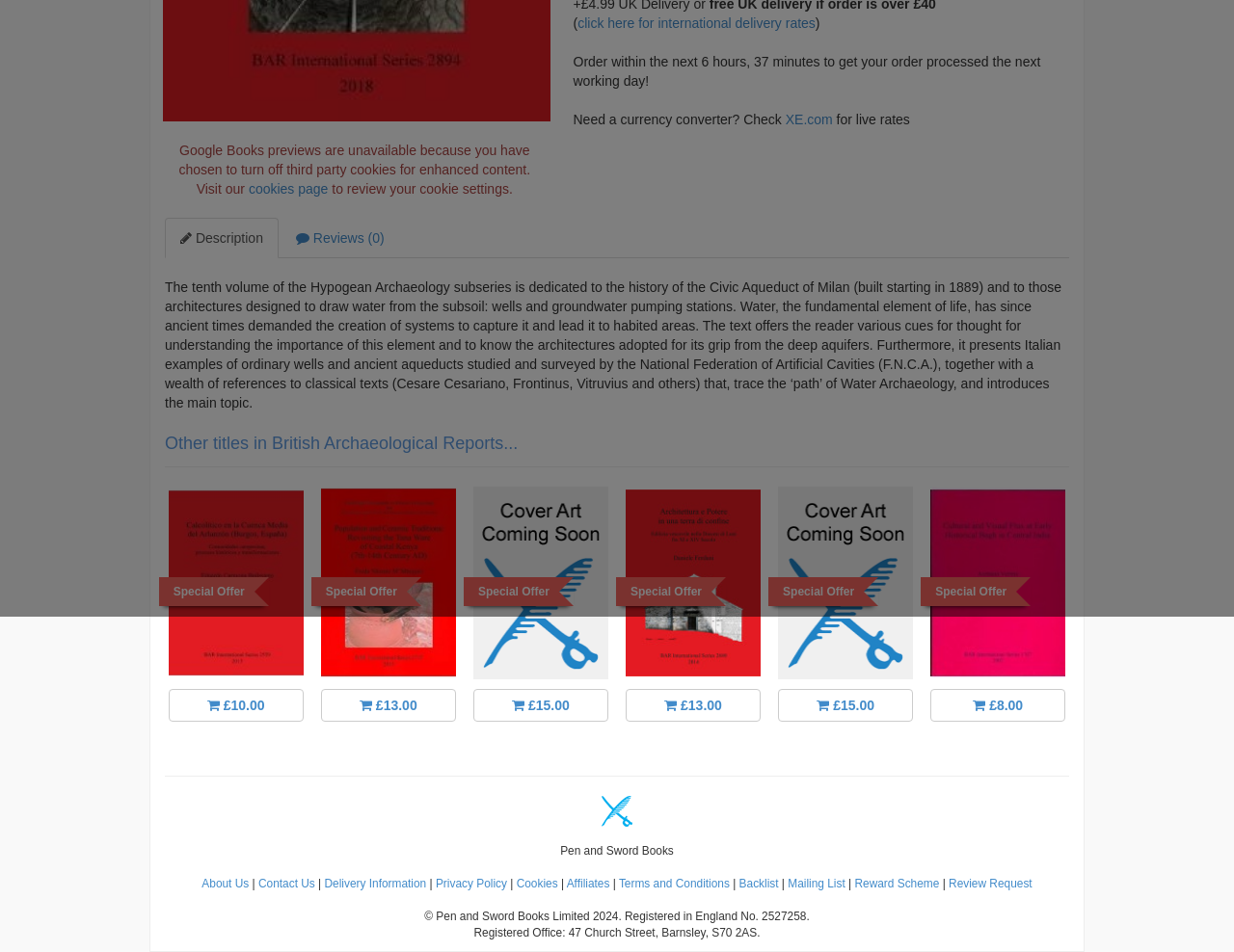Using the given description, provide the bounding box coordinates formatted as (top-left x, top-left y, bottom-right x, bottom-right y), with all values being floating point numbers between 0 and 1. Description: Delivery Information

[0.263, 0.921, 0.345, 0.935]